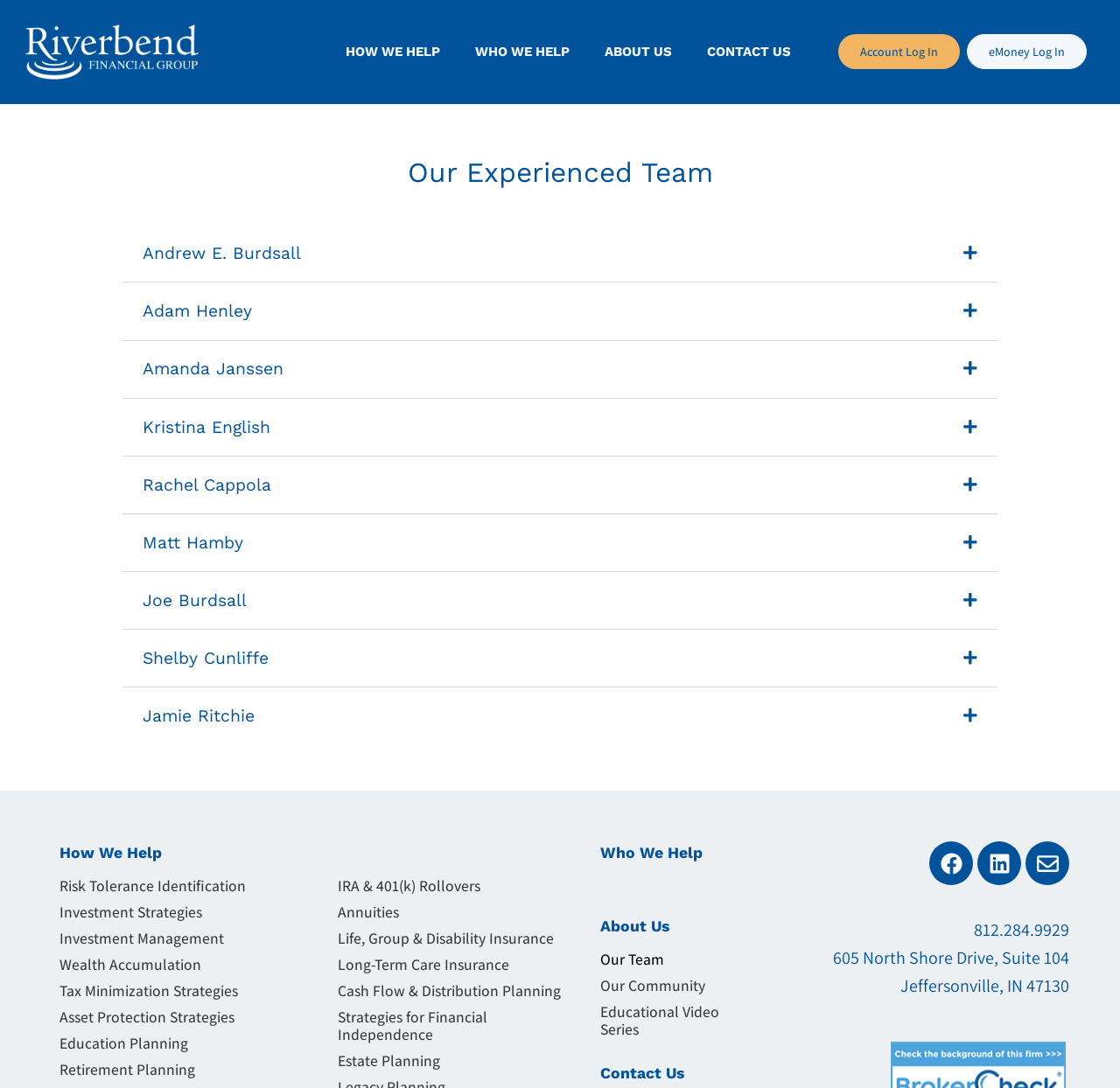Given the content of the image, can you provide a detailed answer to the question?
How many team members are listed on the webpage?

The team members are listed as buttons with their names, and there are 8 of them: Andrew E. Burdsall, Adam Henley, Amanda Janssen, Kristina English, Rachel Cappola, Matt Hamby, Joe Burdsall, and Shelby Cunliffe.